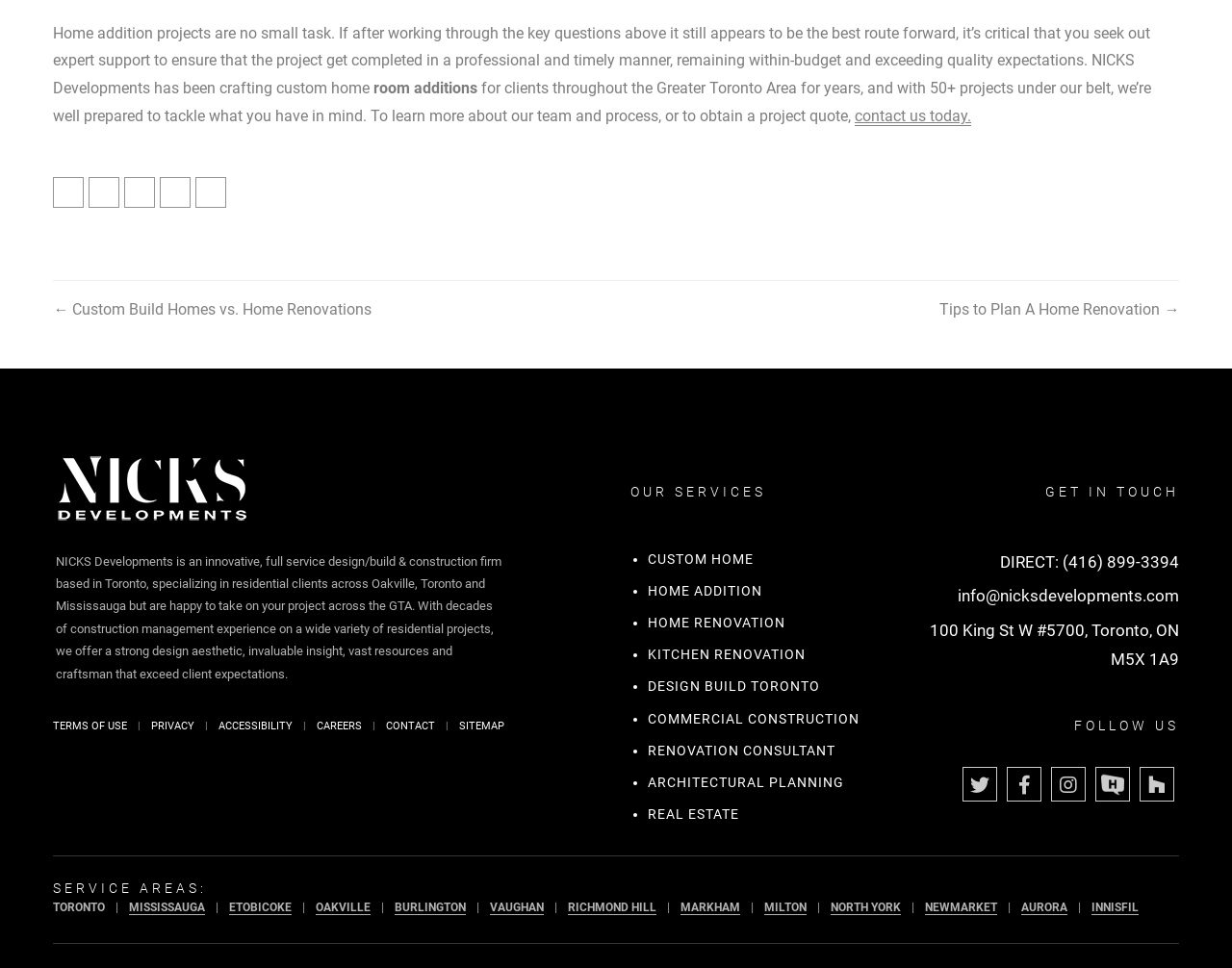Find the bounding box coordinates of the clickable element required to execute the following instruction: "Click the 'contact us today' link". Provide the coordinates as four float numbers between 0 and 1, i.e., [left, top, right, bottom].

[0.694, 0.11, 0.788, 0.13]